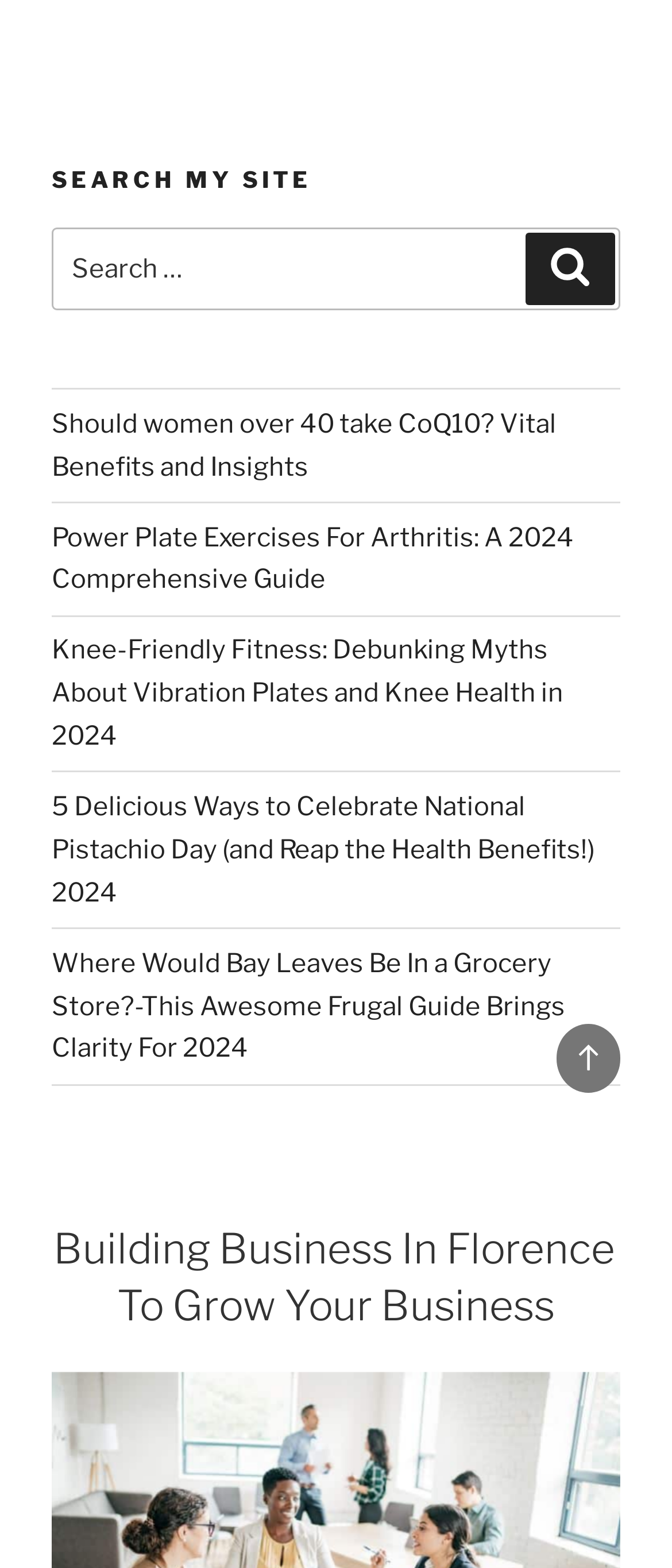Pinpoint the bounding box coordinates of the clickable area needed to execute the instruction: "Read the article 'Should women over 40 take CoQ10?'". The coordinates should be specified as four float numbers between 0 and 1, i.e., [left, top, right, bottom].

[0.077, 0.26, 0.828, 0.307]